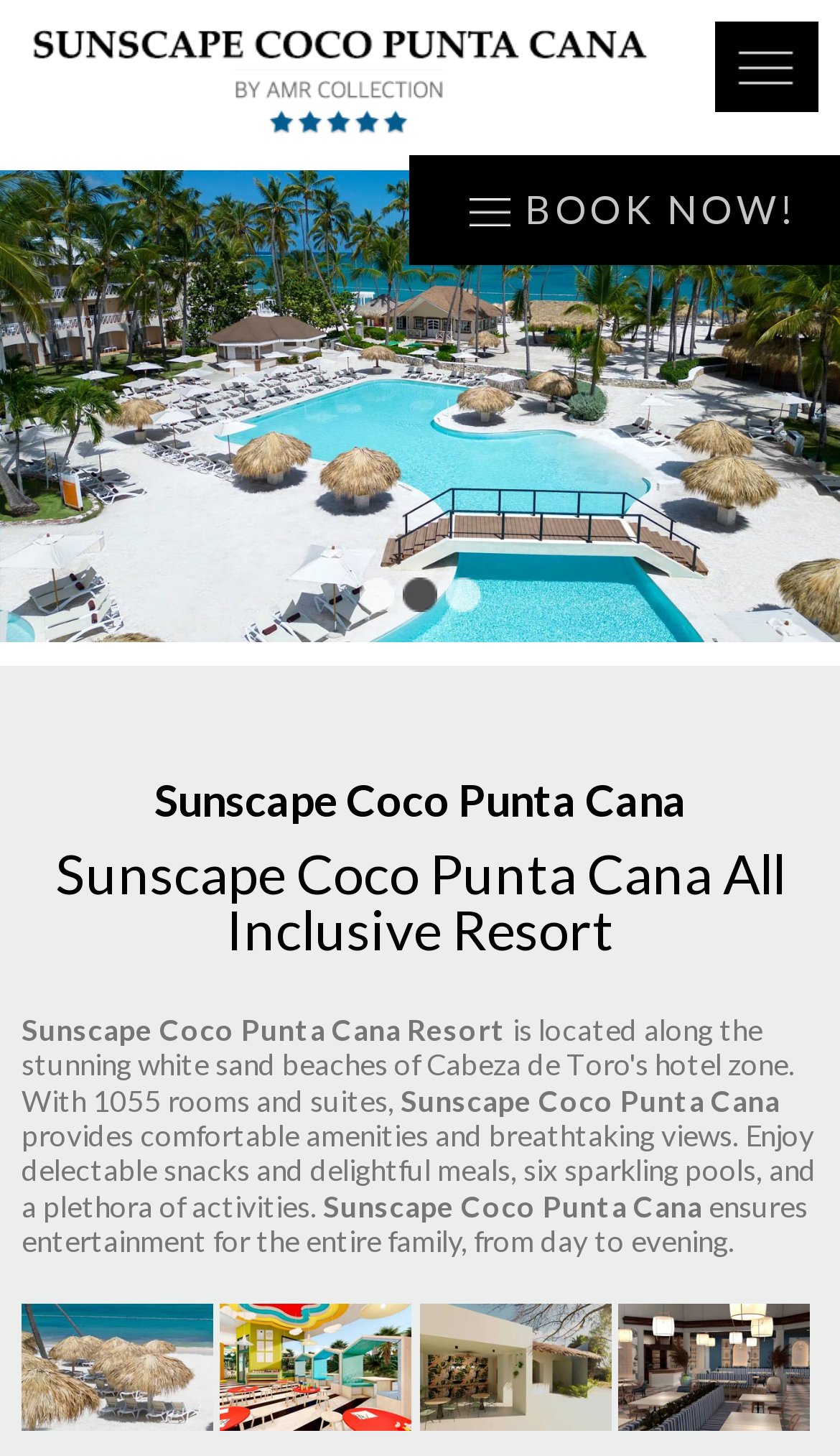Specify the bounding box coordinates of the region I need to click to perform the following instruction: "Go to page 1". The coordinates must be four float numbers in the range of 0 to 1, i.e., [left, top, right, bottom].

[0.428, 0.397, 0.469, 0.421]